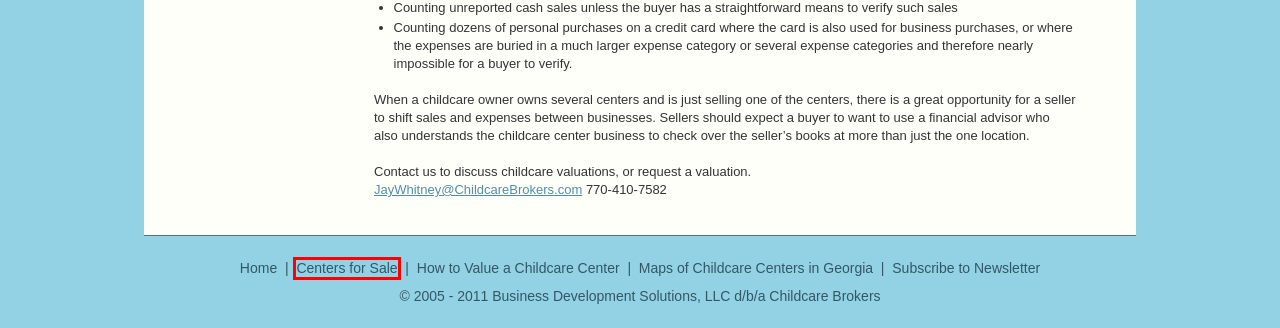You have a screenshot of a webpage with a red bounding box around an element. Choose the best matching webpage description that would appear after clicking the highlighted element. Here are the candidates:
A. Why Use Us - Childcare Brokers
B. Childcare Brokers - Childcare Centers for Sale - Business Valuations
C. Childcare Business Valuation and Deal Structure - Childcare Brokers
D. Determining a Reasonable Valuation Earnings Multiple For a Childcare Business - Childcare Brokers
E. Business Development Solutions
F. Does A Valuation Make Sense For A Typical Buyer Of A Childcare Center Business? - Childcare Brokers
G. Maps of Childcare Centers in Georgia - Childcare Brokers
H. Childcare for sale | Childcare Brokers

H